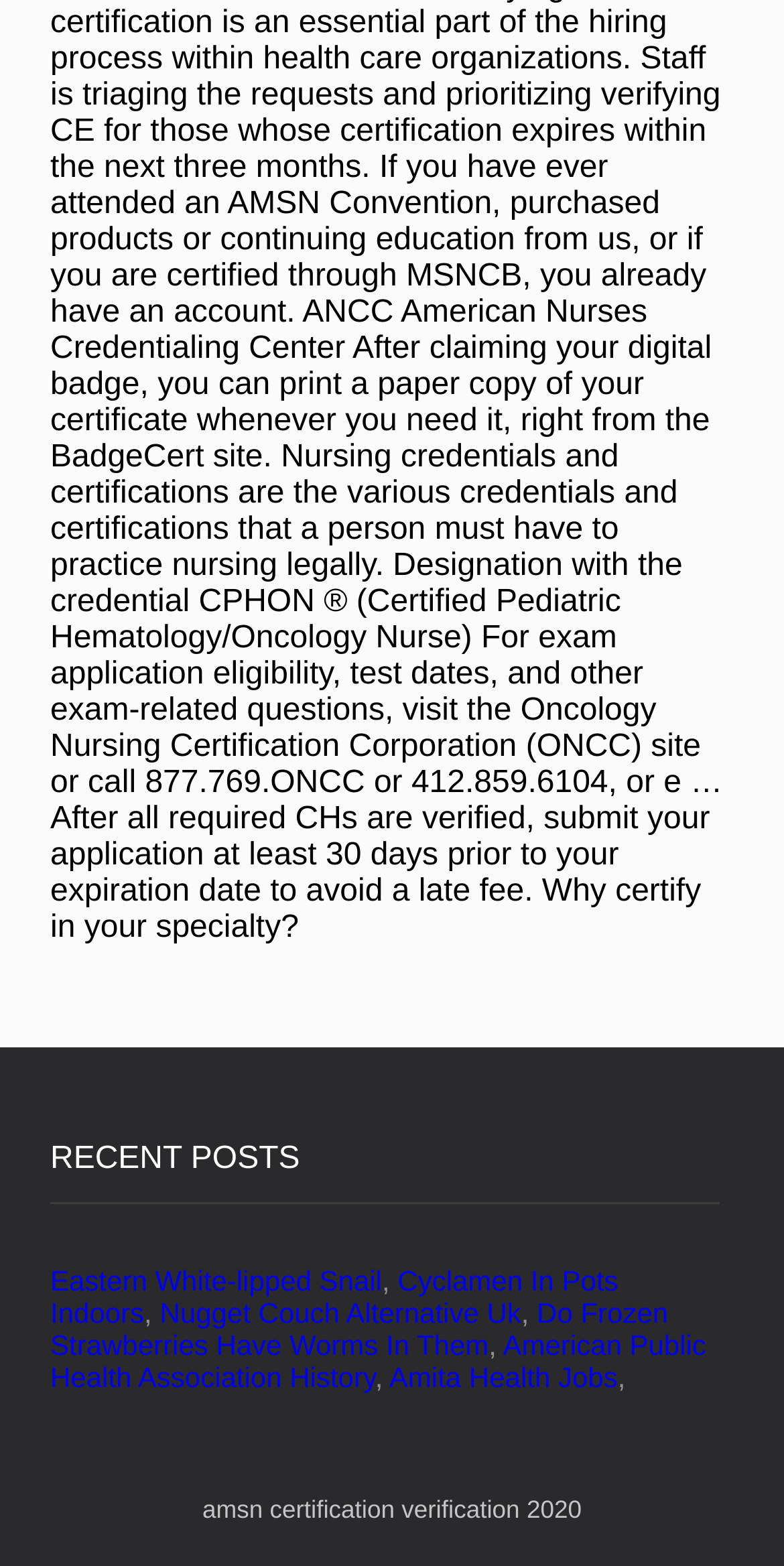How many links are there in the recent posts section?
Please give a well-detailed answer to the question.

By counting the number of link elements below the 'RECENT POSTS' static text, we can determine that there are 6 links in the recent posts section.